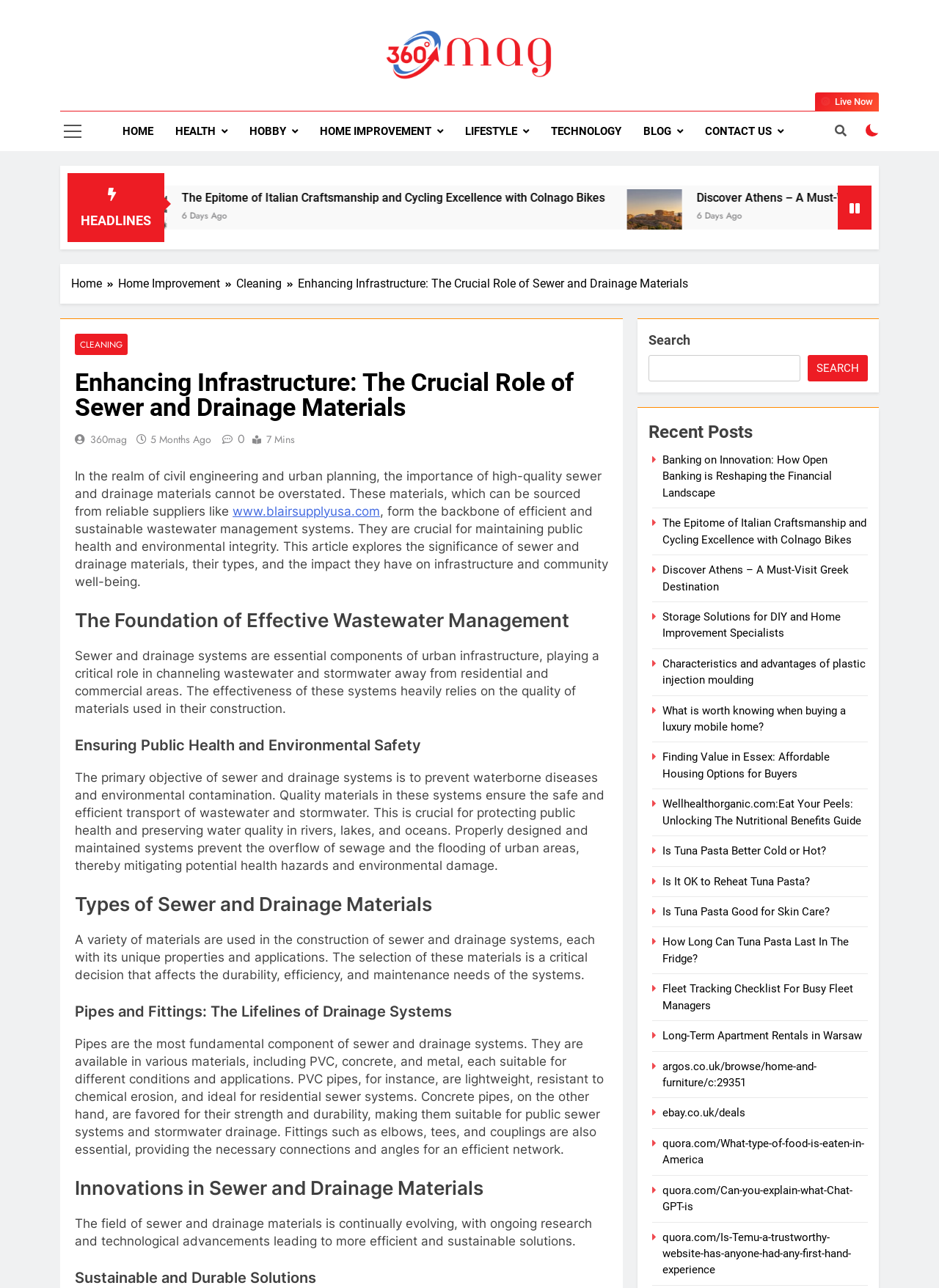Please find the bounding box coordinates in the format (top-left x, top-left y, bottom-right x, bottom-right y) for the given element description. Ensure the coordinates are floating point numbers between 0 and 1. Description: 6 days ago6 days ago

[0.515, 0.161, 0.563, 0.172]